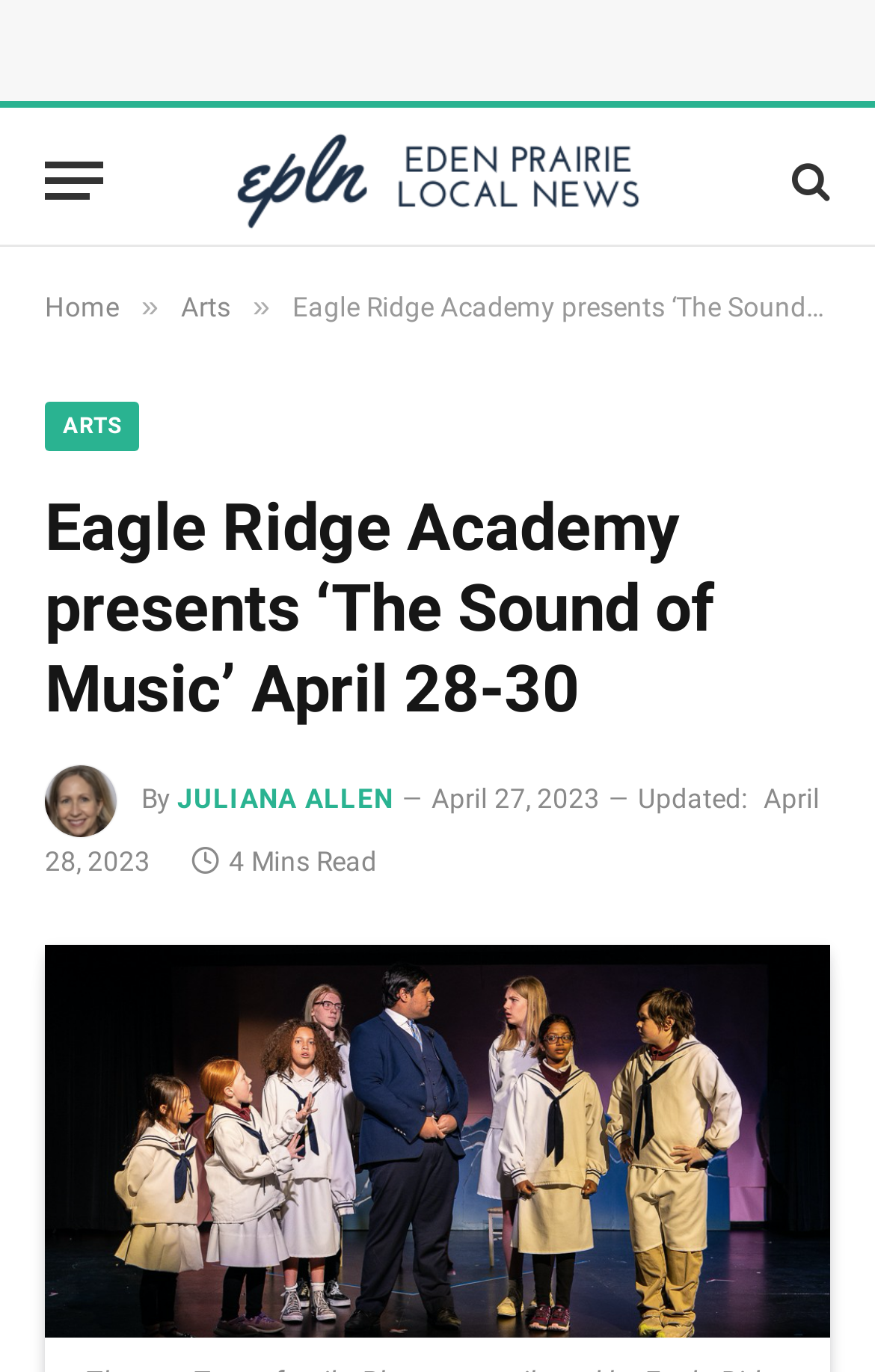Locate the bounding box coordinates of the region to be clicked to comply with the following instruction: "Take the 'EPLN Reader Survey'". The coordinates must be four float numbers between 0 and 1, in the form [left, top, right, bottom].

[0.09, 0.059, 0.91, 0.083]